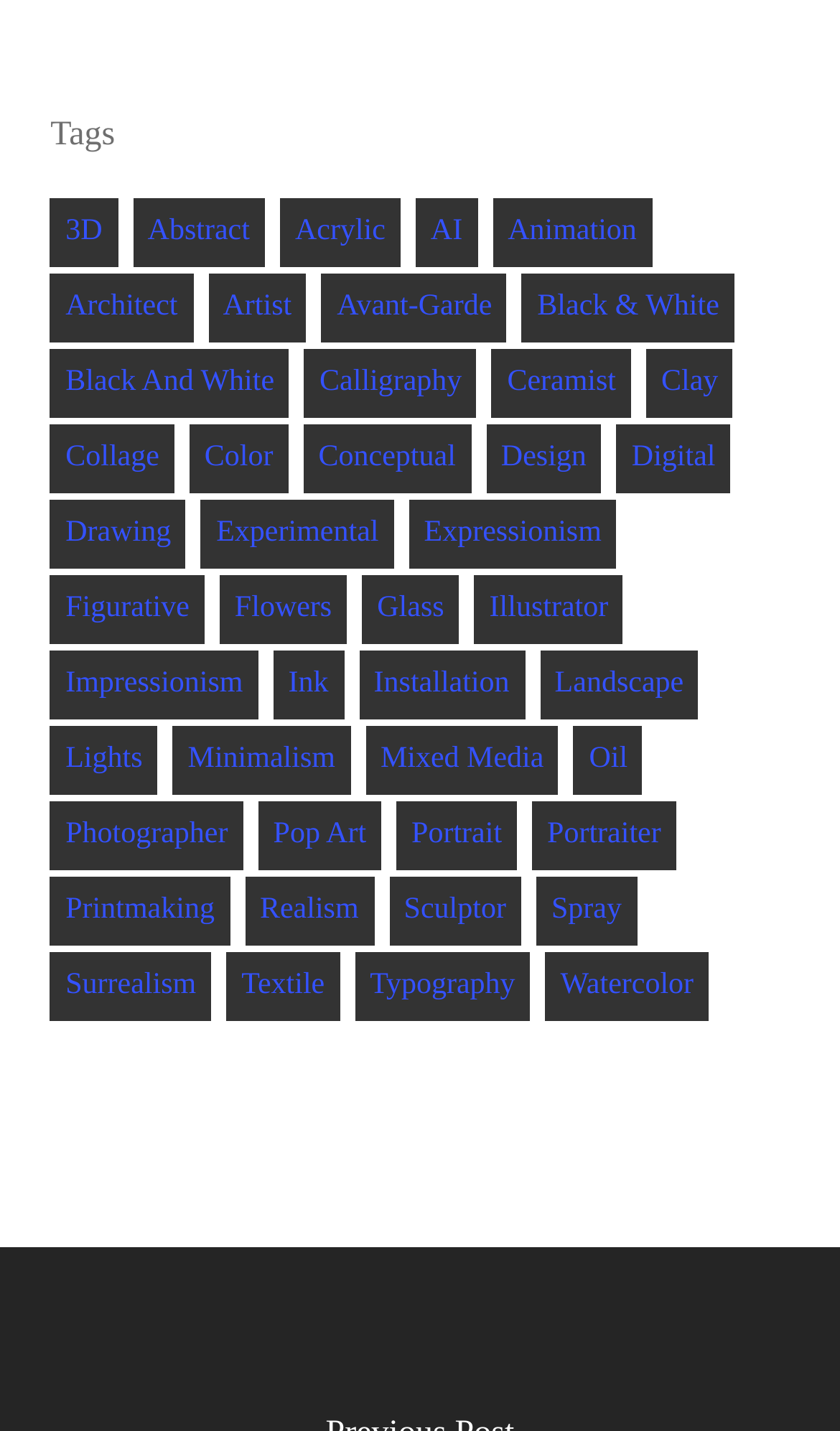What is the second category from the top?
Answer the question with a single word or phrase derived from the image.

3D